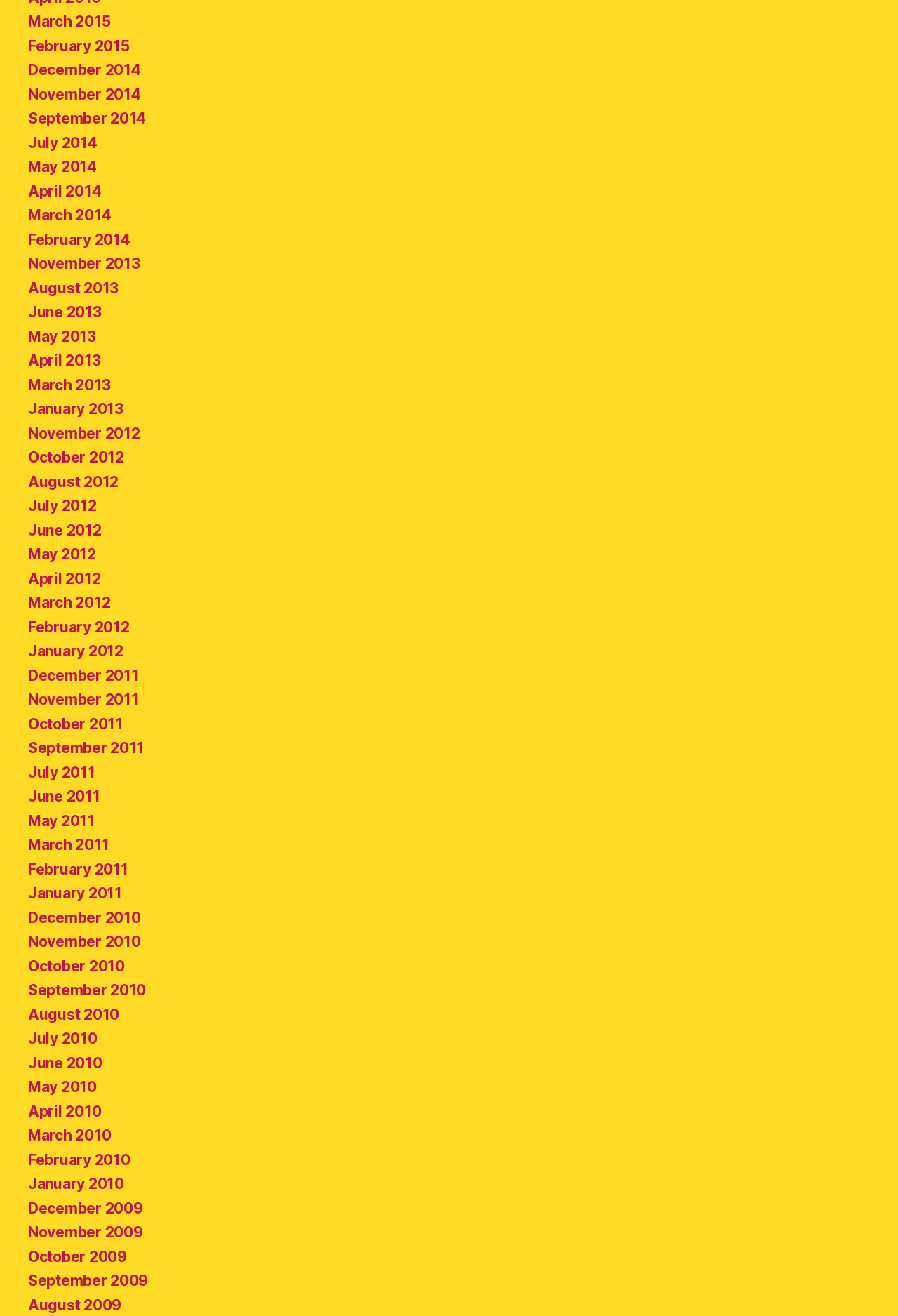Based on the element description "November 2011", predict the bounding box coordinates of the UI element.

[0.031, 0.525, 0.154, 0.538]